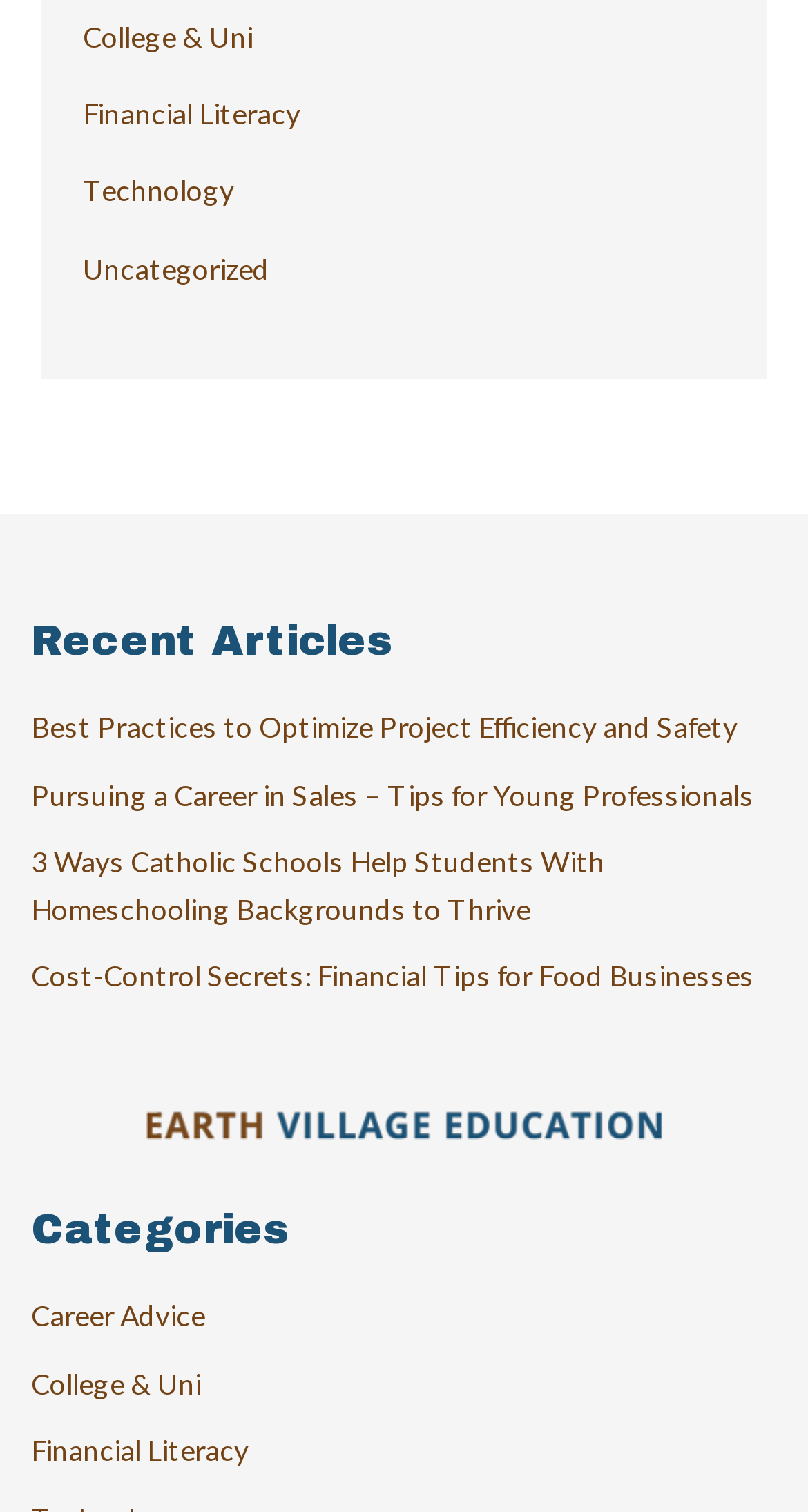Identify the bounding box coordinates for the UI element described as follows: alt="earthvillageeducation.org logo". Use the format (top-left x, top-left y, bottom-right x, bottom-right y) and ensure all values are floating point numbers between 0 and 1.

[0.179, 0.727, 0.821, 0.76]